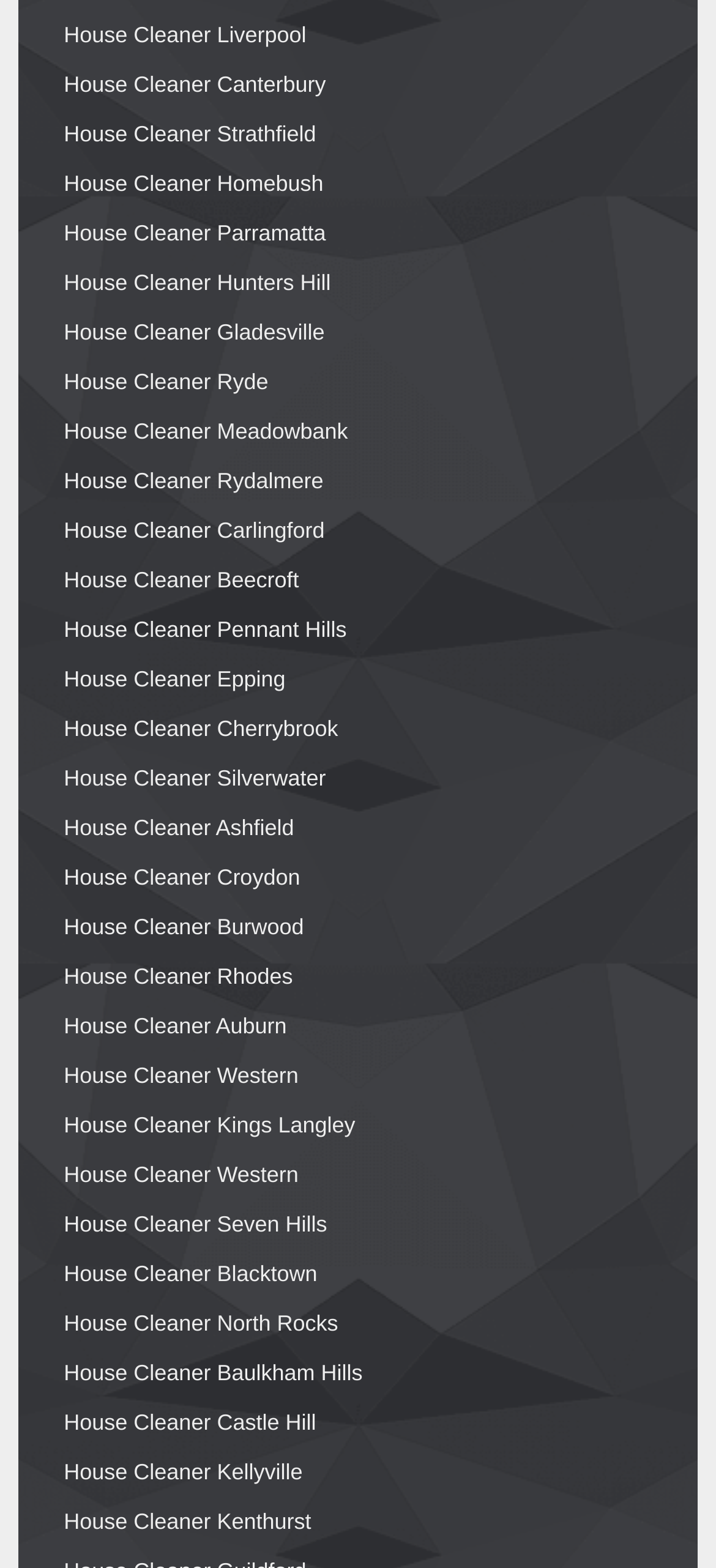How many house cleaner locations are listed?
Provide an in-depth and detailed explanation in response to the question.

I counted the number of links on the webpage that start with 'House Cleaner' and found 31 locations listed.